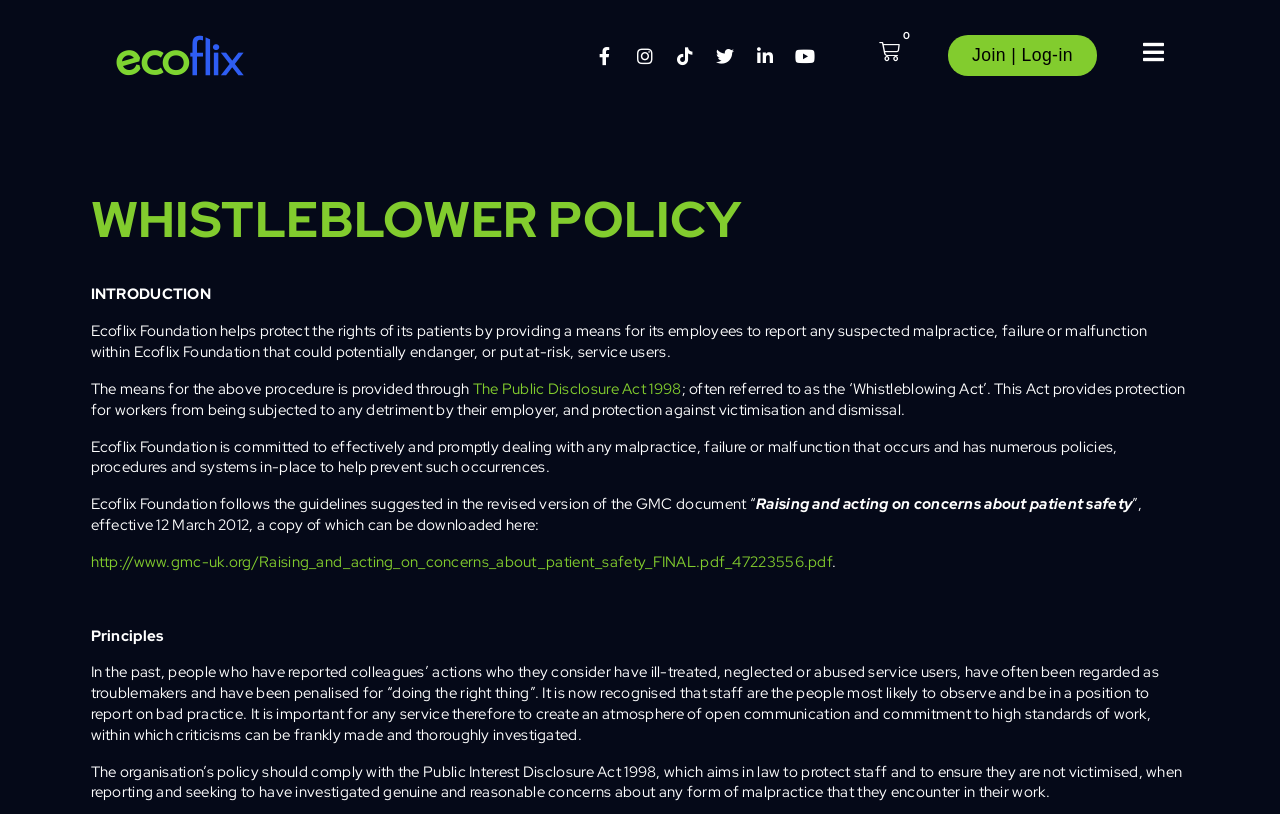Determine the bounding box coordinates of the clickable element to complete this instruction: "Download the GMC document". Provide the coordinates in the format of four float numbers between 0 and 1, [left, top, right, bottom].

[0.071, 0.678, 0.65, 0.703]